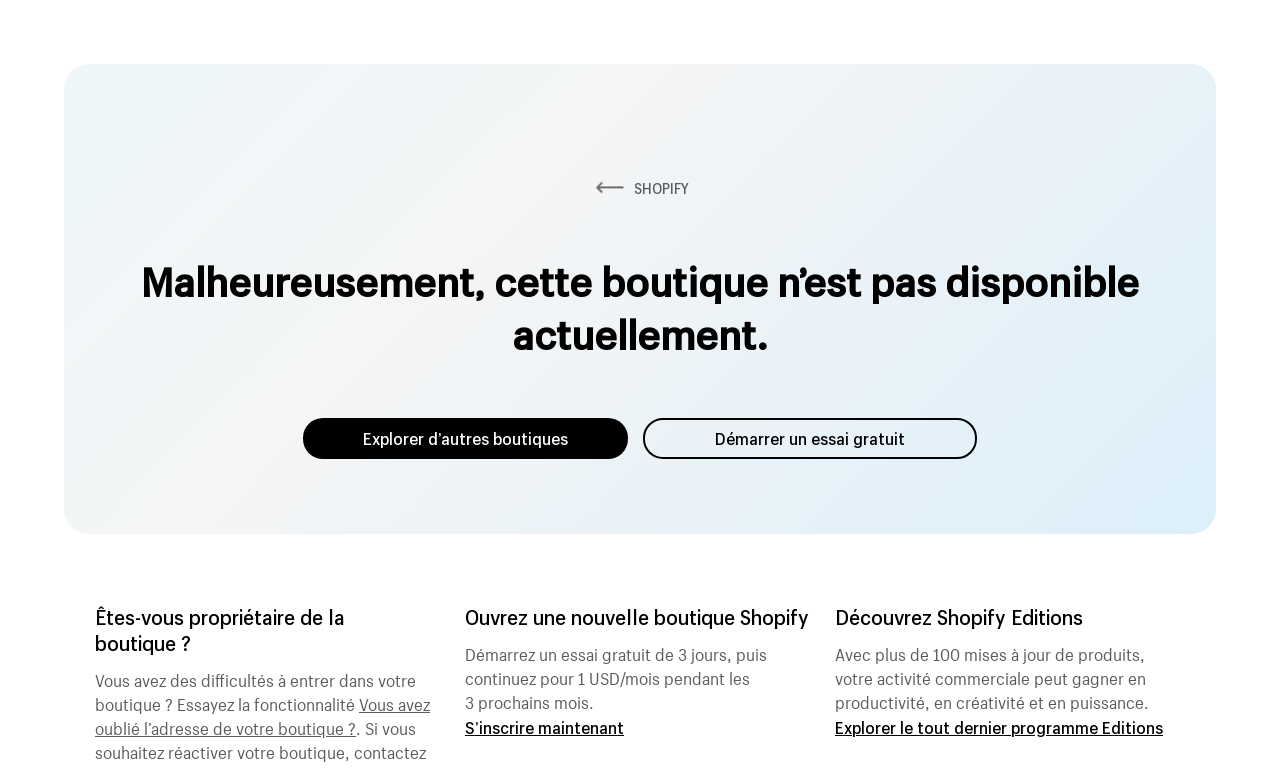Generate a comprehensive description of the webpage content.

The webpage appears to be a Shopify ecommerce platform page. At the top, there is a logo with the text "SHOPIFY" and an accompanying image. Below this, a prominent heading reads "Malheureusement, cette boutique n’est pas disponible actuellement" (Unfortunately, this store is not currently available).

Underneath this heading, there are two links: "Explorer d’autres boutiques" (Explore other stores) and "Démarrer un essai gratuit" (Start a free trial). To the left of these links, there is a section with three static text elements. The first asks "Êtes-vous propriétaire de la boutique?" (Are you the owner of the store?), the second provides a solution for those having trouble accessing their store, and the third asks "Vous avez oublié l’adresse de votre boutique?" (Have you forgotten your store's address?).

On the right side of the page, there is a section promoting the creation of a new Shopify store. It includes a static text element with a call-to-action to "Ouvrez une nouvelle boutique Shopify" (Open a new Shopify store), followed by a description of the free trial offer. Below this, there is a link to "S’inscrire maintenant" (Sign up now).

Further down the page, there is another section highlighting Shopify Editions. It includes a static text element with a brief description, followed by a link to "Explorer le tout dernier programme Editions" (Explore the latest Editions program).